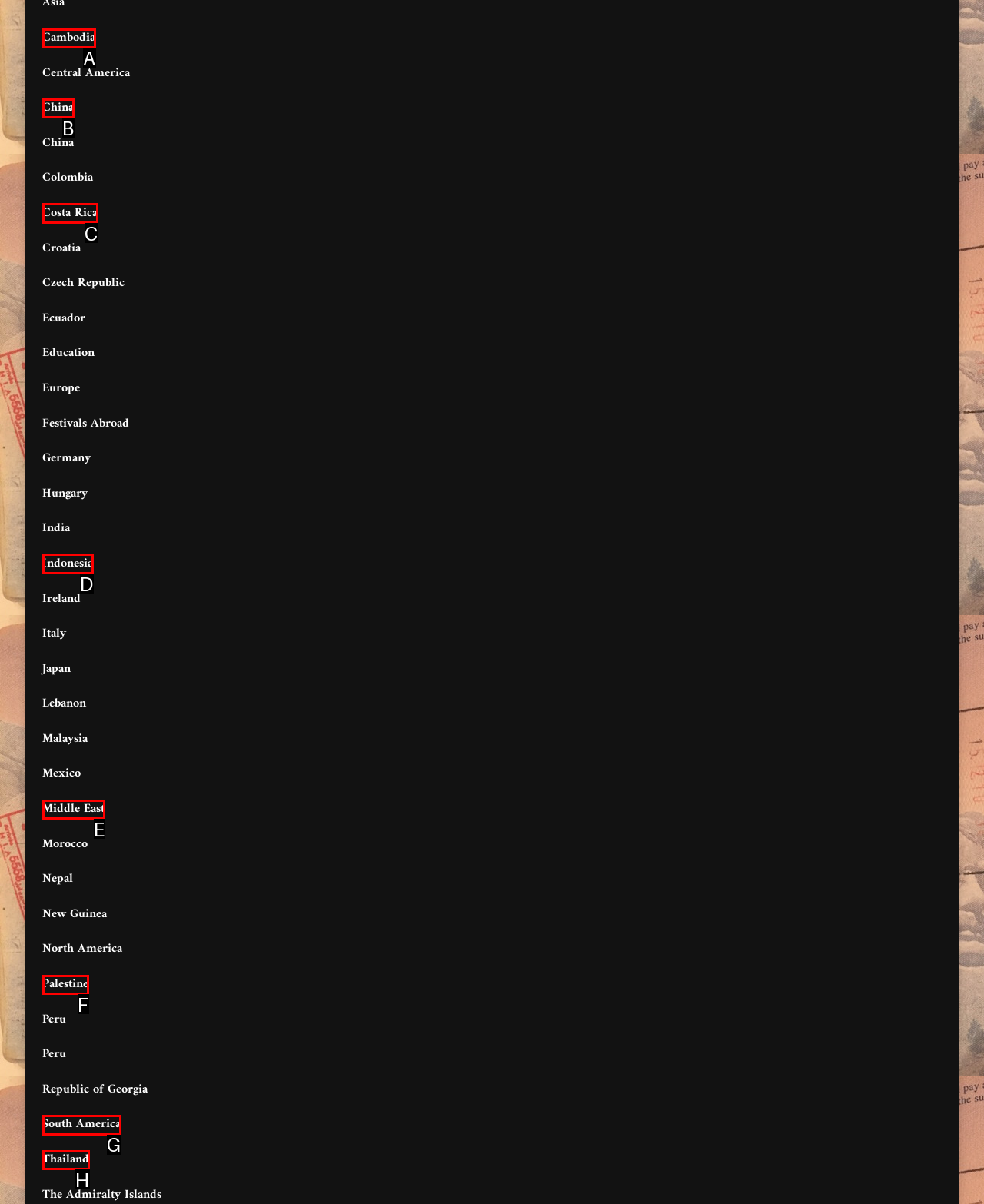To complete the instruction: visit Cambodia, which HTML element should be clicked?
Respond with the option's letter from the provided choices.

A